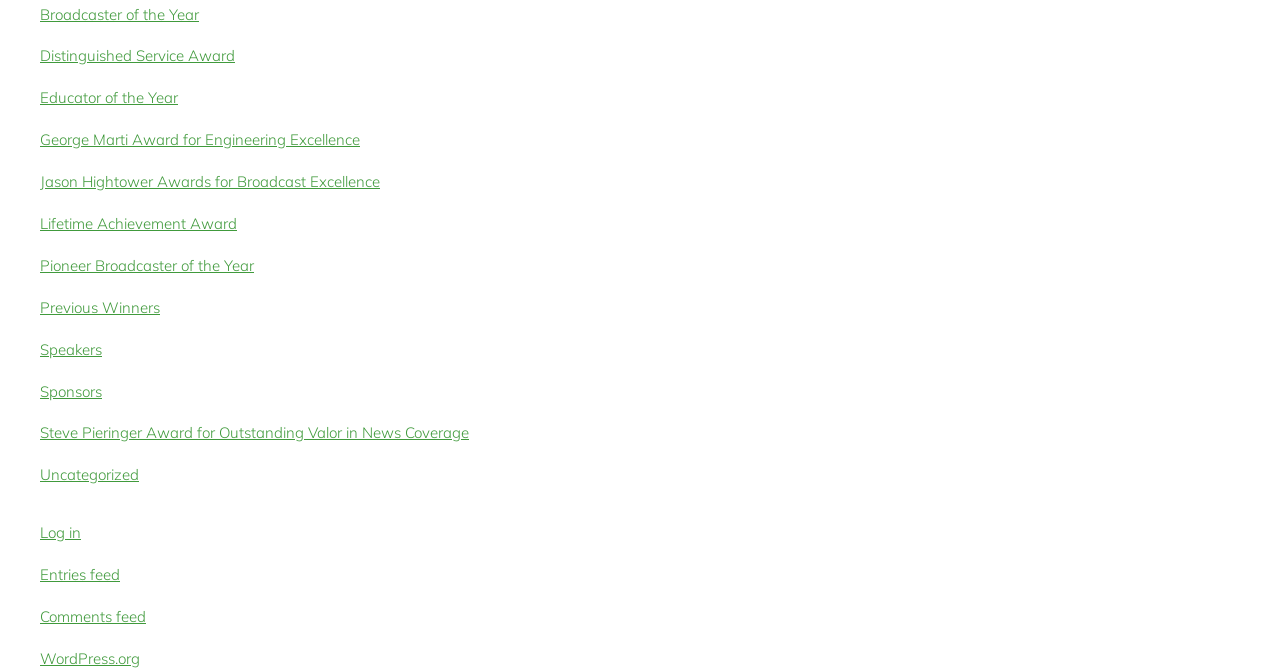Using the description "Does fire have a shadow?", predict the bounding box of the relevant HTML element.

None